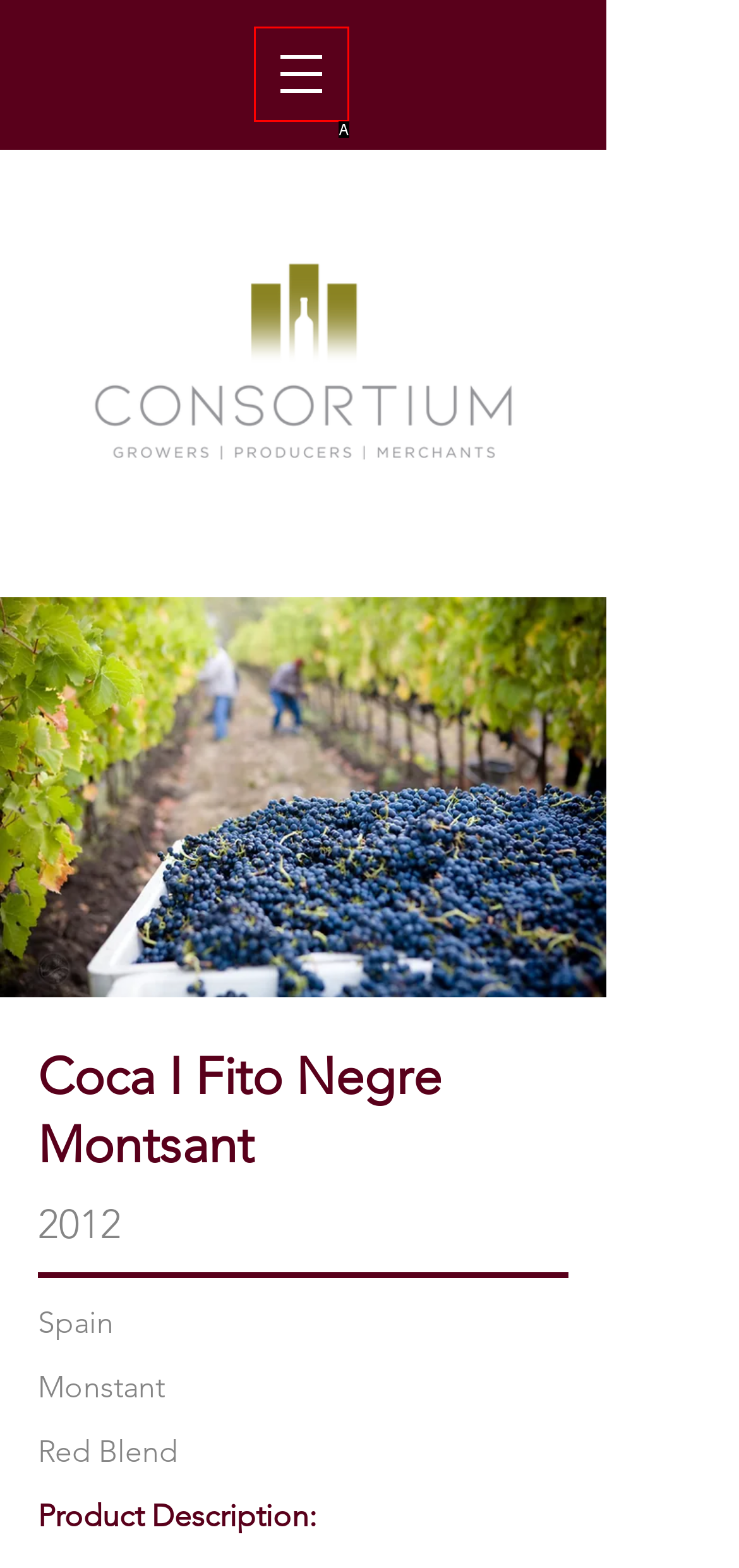Select the letter of the UI element that best matches: aria-label="Open navigation menu"
Answer with the letter of the correct option directly.

A